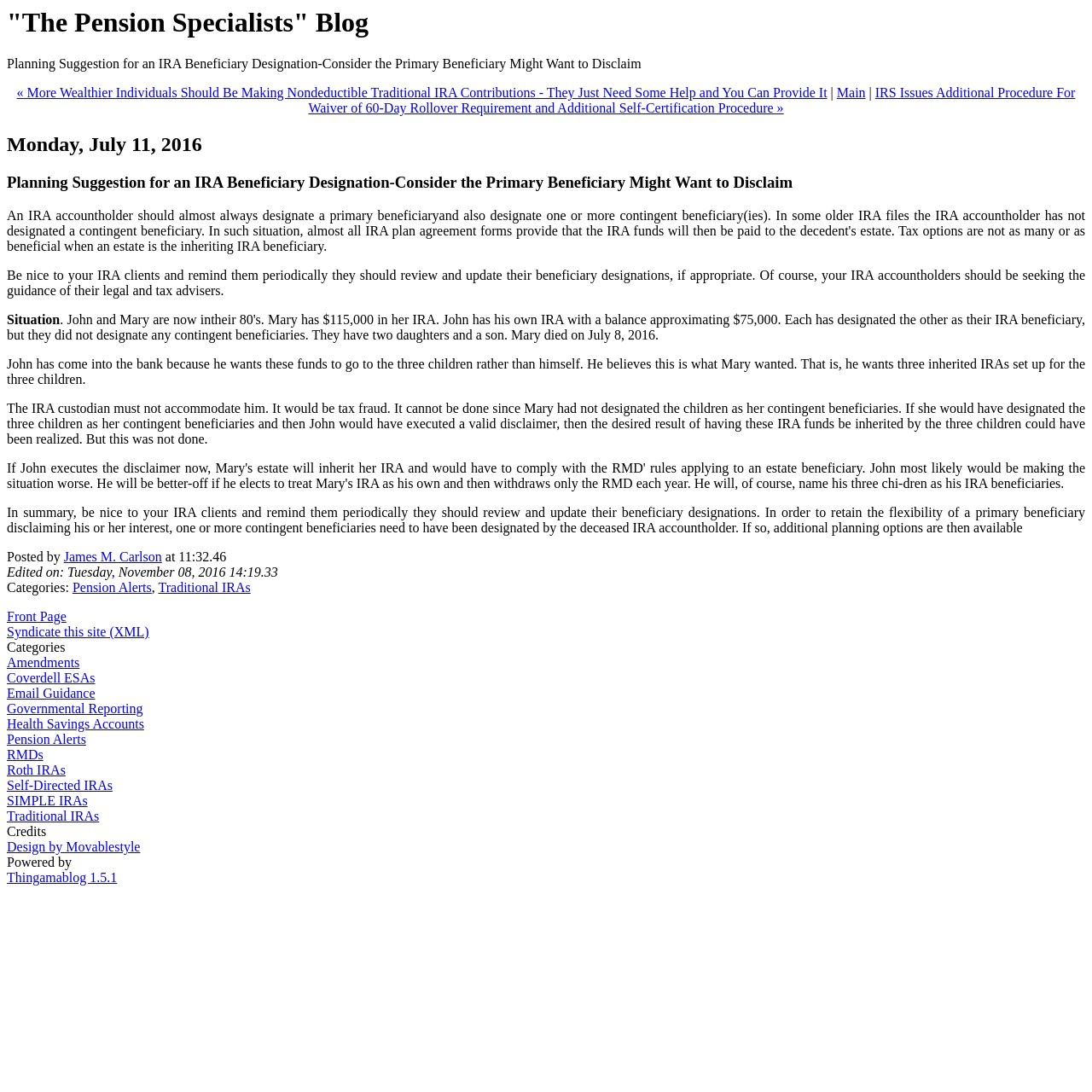Mark the bounding box of the element that matches the following description: "Syndicate this site (XML)".

[0.006, 0.572, 0.136, 0.585]